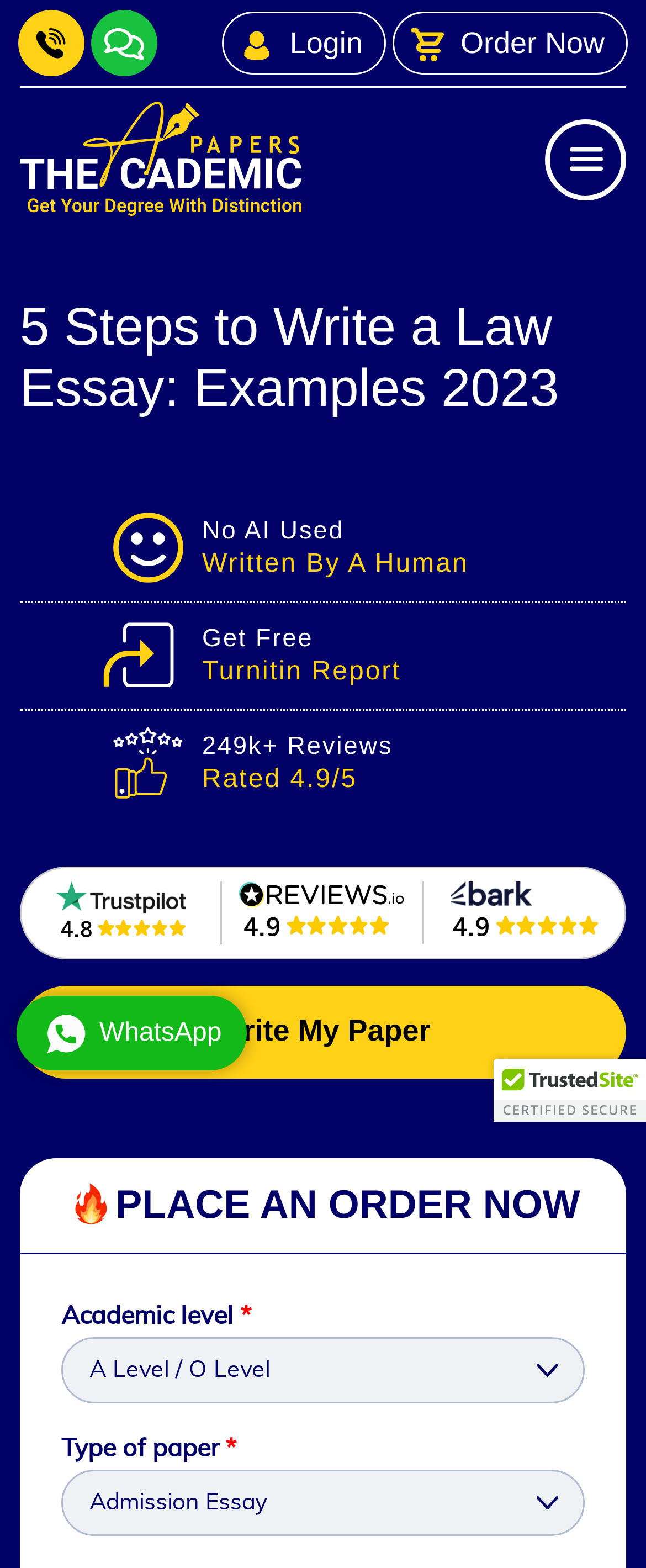Locate the bounding box coordinates of the element you need to click to accomplish the task described by this instruction: "Search for something".

[0.328, 0.147, 0.969, 0.185]